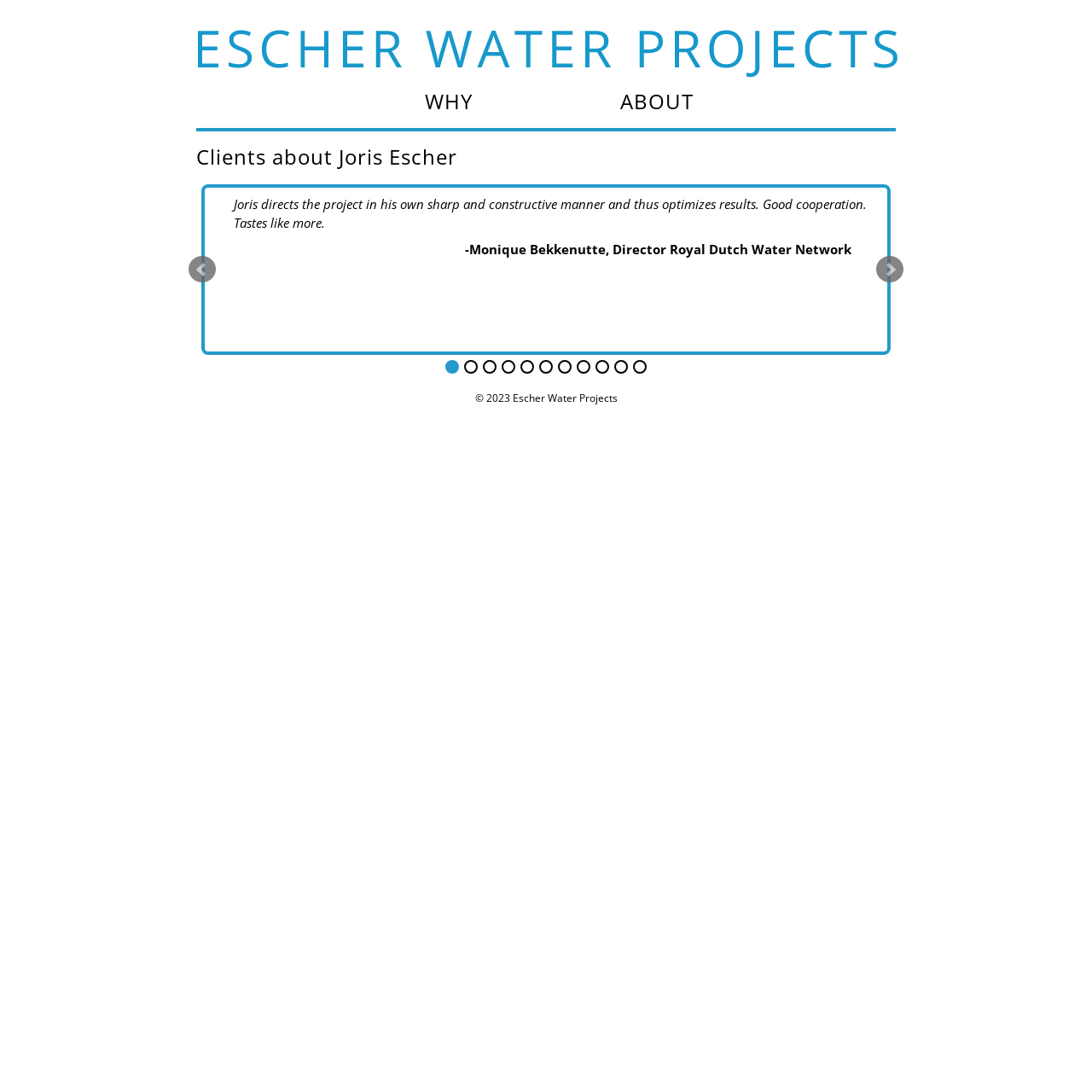Craft a detailed narrative of the webpage's structure and content.

This webpage is about clients' testimonials about Joris Escher. At the top, there is a logo of Escher Water Projects, accompanied by a link to the same. Below the logo, there are three main navigation links: "WHY", "ABOUT", and others. The "WHY" section has two sub-links: "Why Water" and "Why EWP". The "ABOUT" section has a sub-link to "About Joris Escher".

The main content of the page is a heading that reads "Clients about Joris Escher", followed by a quote from Geert Kotter, Director of TASK, in a blockquote format. Below this, there is another quote from Monique Bekkenutte, Director of Royal Dutch Water Network.

To the right of the quotes, there is a pagination section with links to 11 pages, numbered from 1 to 11. Above the pagination, there are links to navigate to the previous and next pages.

At the bottom of the page, there is a copyright notice "© 2023" and a link to Escher Water Projects. There is also an image of "Lijn" at the top, which seems to be a logo or a decorative element.